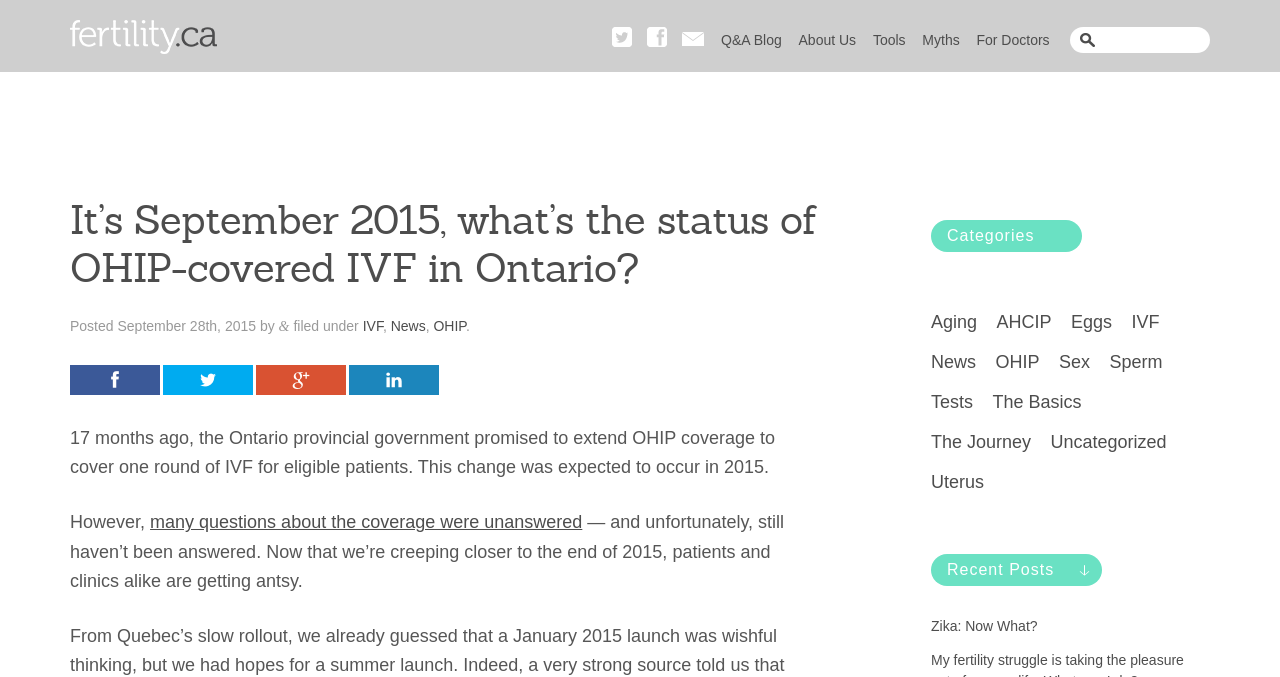Offer a meticulous description of the webpage's structure and content.

This webpage appears to be a blog post discussing the status of OHIP-covered IVF in Ontario. At the top of the page, there is a search bar located on the right side, accompanied by a few links to other sections of the website, including "Q&A Blog", "About Us", "Tools", "Myths", and "For Doctors". 

Below the search bar, there is a header section that displays the title of the blog post, "It's September 2015, what's the status of OHIP-covered IVF in Ontario?", along with the date it was posted, "September 28th, 2015", and the categories it belongs to, including "IVF", "News", and "OHIP". 

The main content of the blog post is divided into several paragraphs, which discuss the Ontario provincial government's promise to extend OHIP coverage to include one round of IVF for eligible patients, and the uncertainty surrounding the implementation of this change. 

On the right side of the page, there are several sections, including "Categories", which lists various topics such as "Aging", "AHCIP", "Eggs", "IVF", "News", "OHIP", "Sex", "Sperm", "Tests", "The Basics", "The Journey", "Uncategorized", and "Uterus". Below the categories section, there is a "Recent Posts" section, which lists a single post titled "Zika: Now What?".